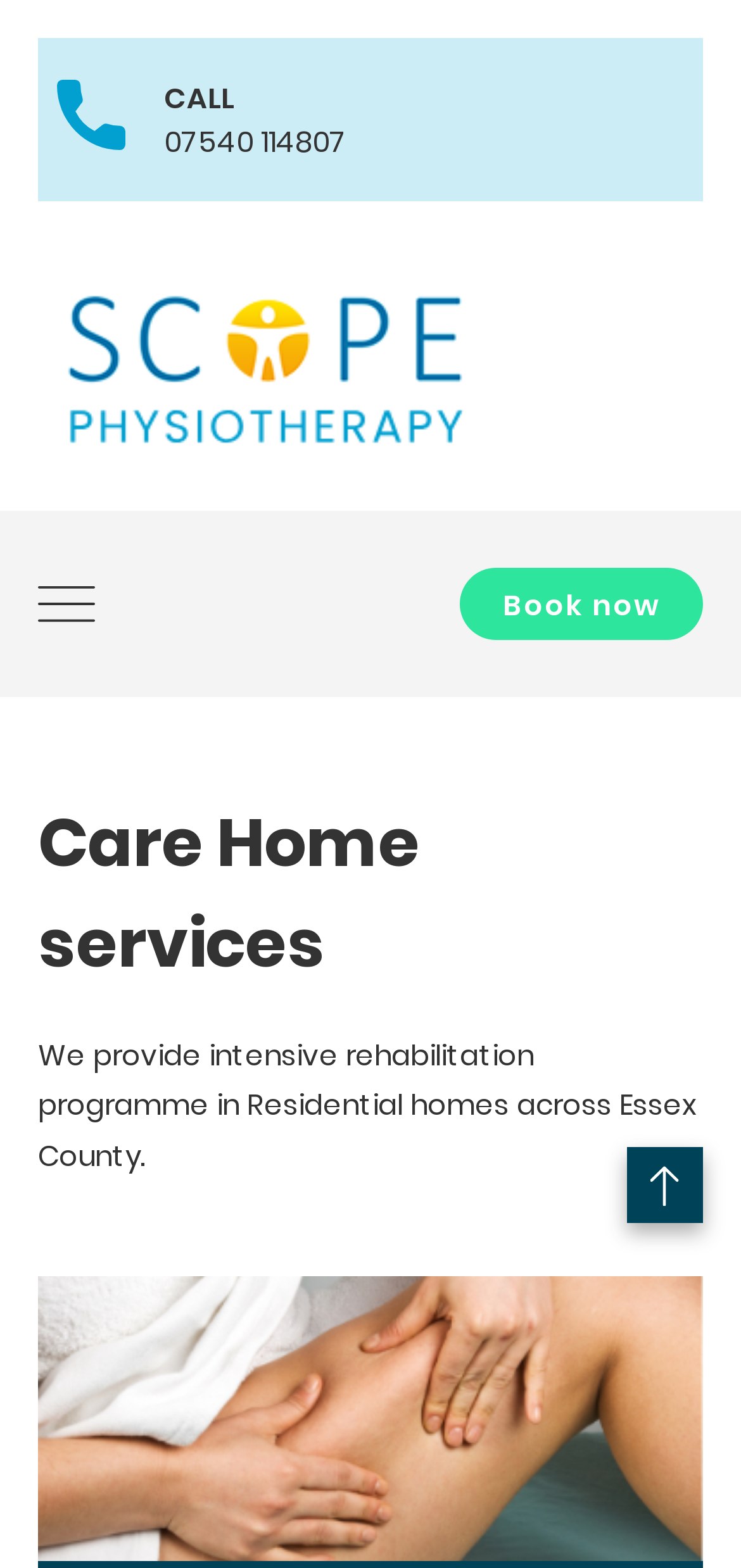What is the location of the physiotherapy clinic?
Please provide a comprehensive answer based on the contents of the image.

I found the location of the physiotherapy clinic by understanding the context of the webpage and the meta description, which mentions 'Physiotherapy service based in Stanford-le-Hope'.